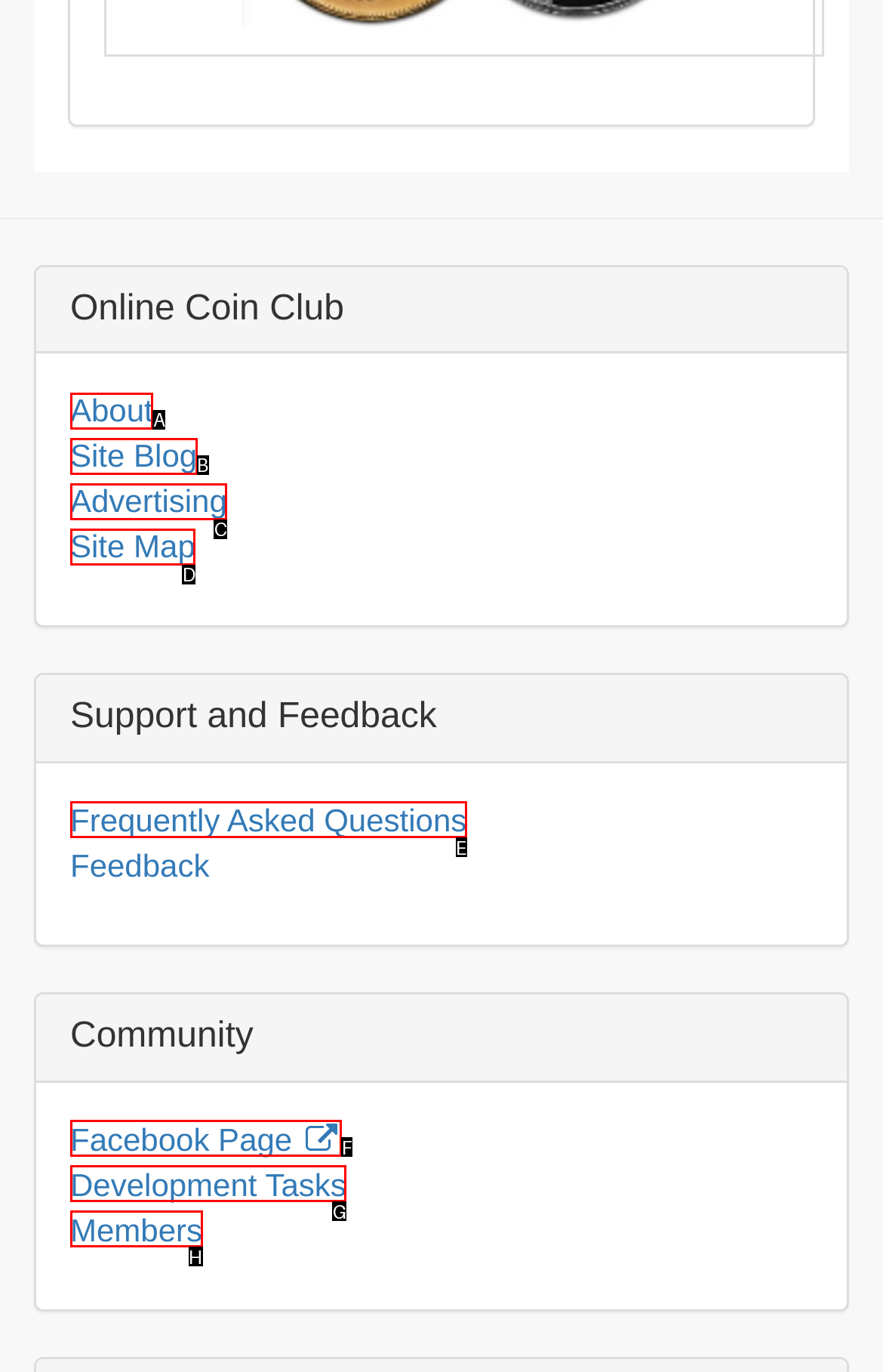Identify the letter corresponding to the UI element that matches this description: Frequently Asked Questions
Answer using only the letter from the provided options.

E